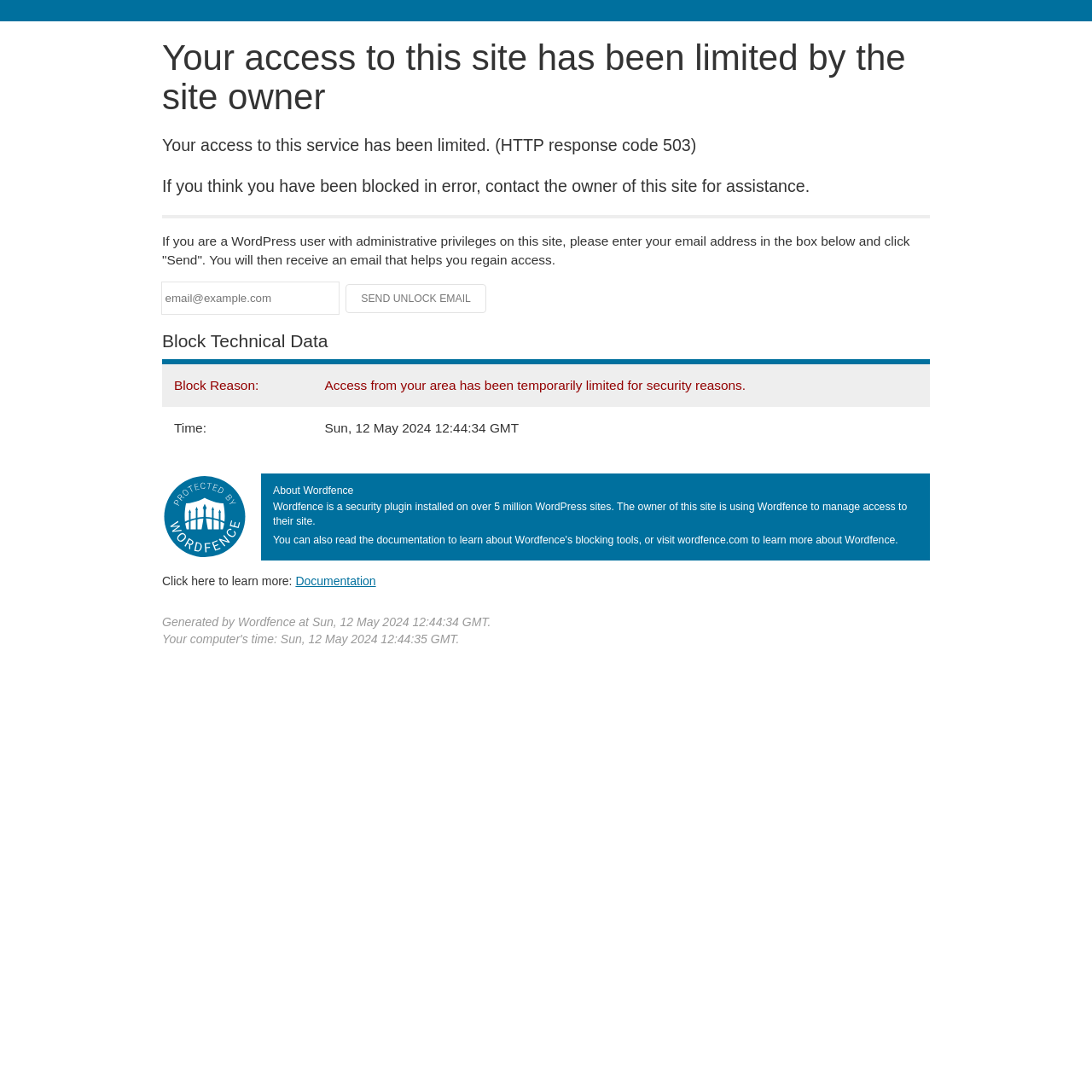Determine the main headline from the webpage and extract its text.

Your access to this site has been limited by the site owner